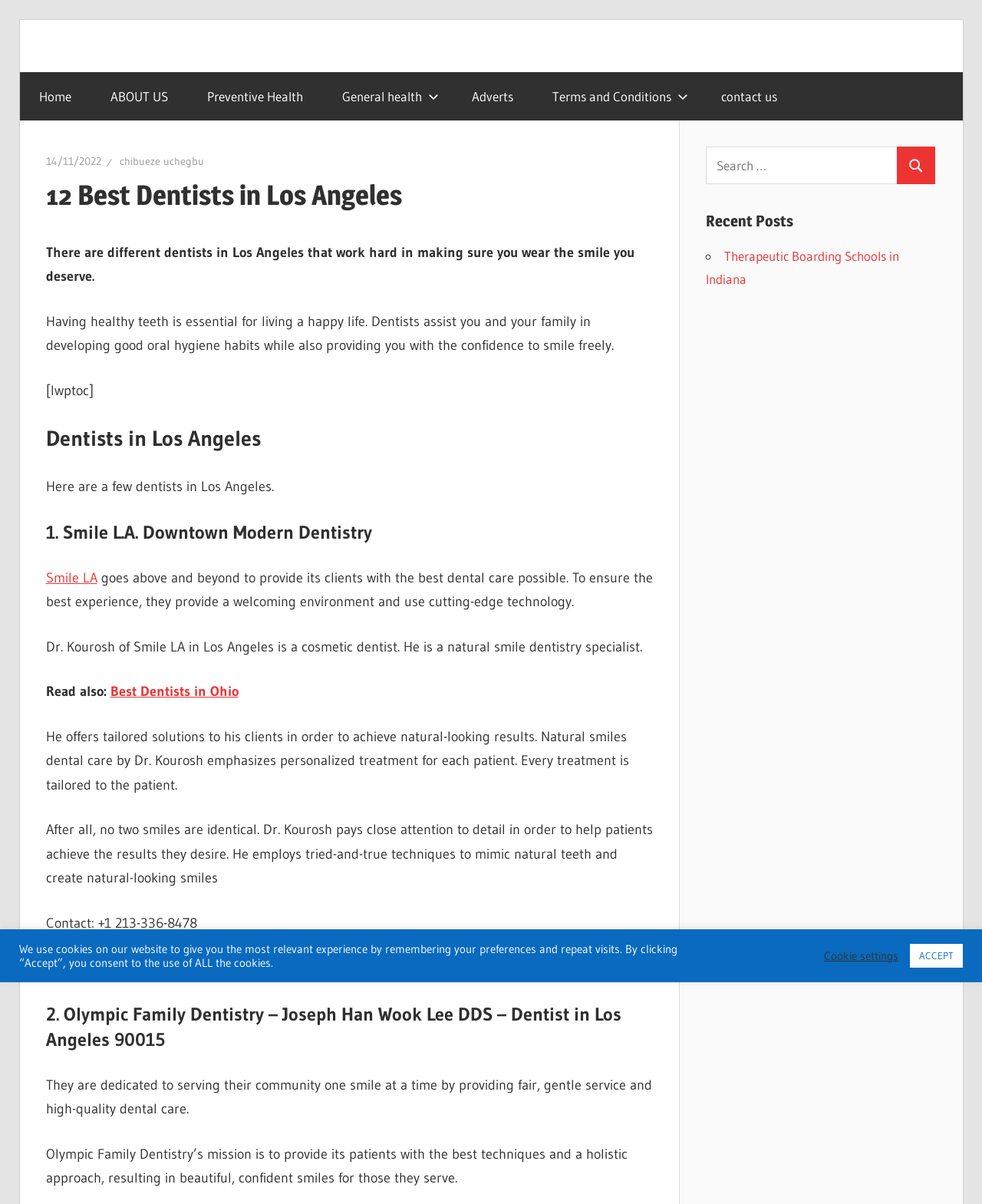Please respond to the question with a concise word or phrase:
What is the contact number of Smile LA?

+1 213-336-8478